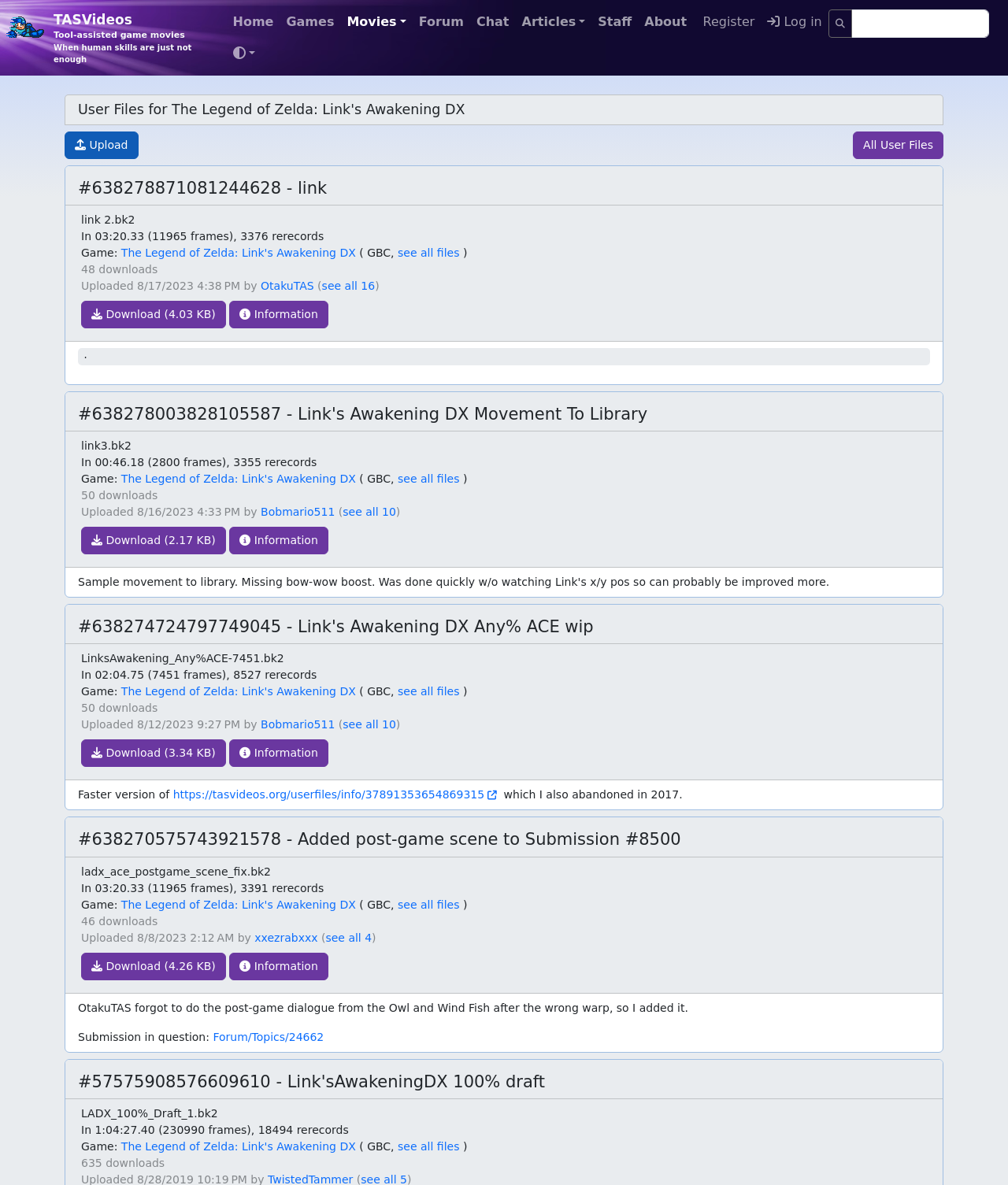Predict the bounding box coordinates for the UI element described as: "name="SearchTerms"". The coordinates should be four float numbers between 0 and 1, presented as [left, top, right, bottom].

[0.844, 0.008, 0.981, 0.032]